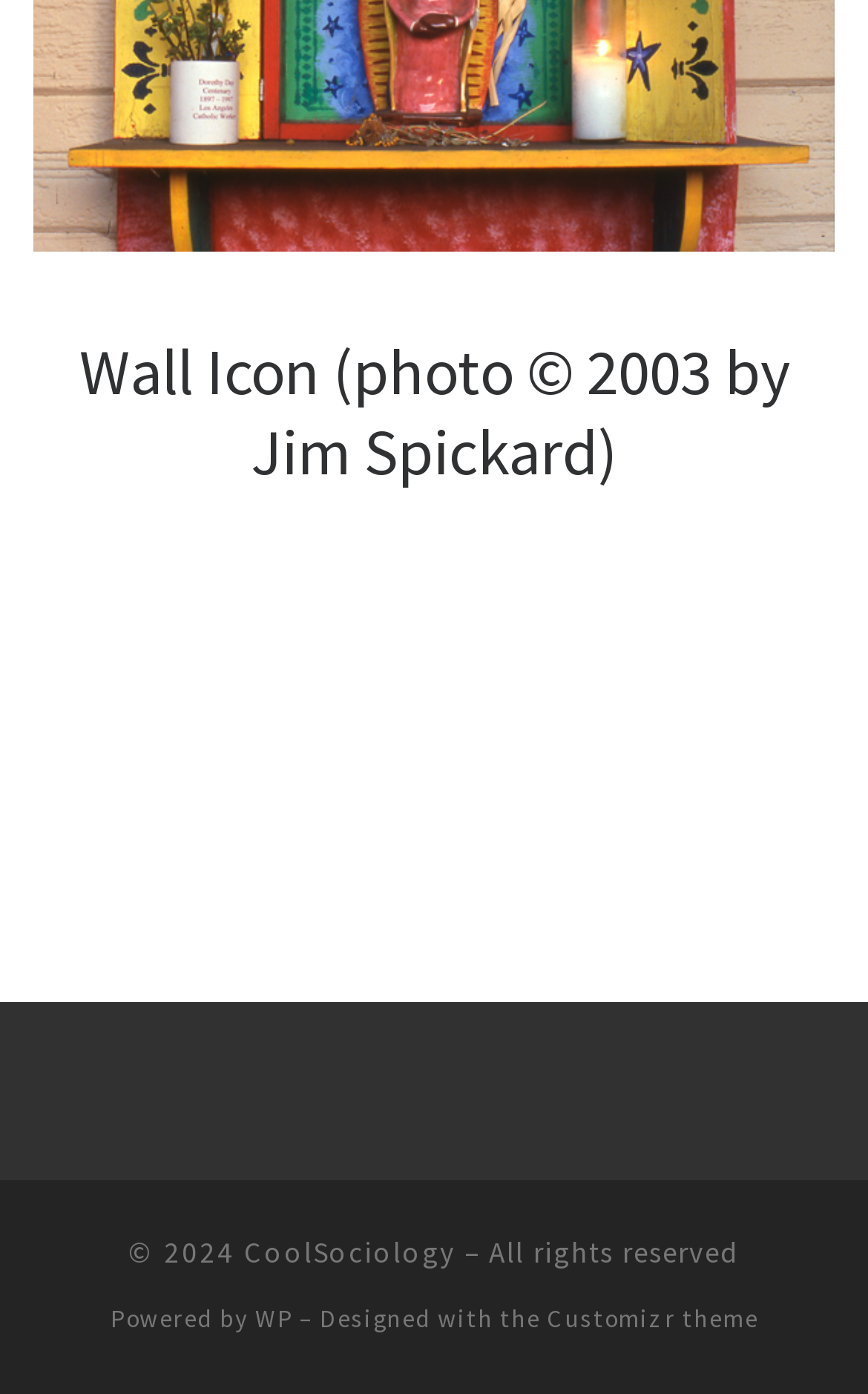Please analyze the image and provide a thorough answer to the question:
What is the platform used to power the website?

I found the platform name by looking at the link element with the text 'WP' located at the bottom of the page, which is part of the 'Powered by' section.